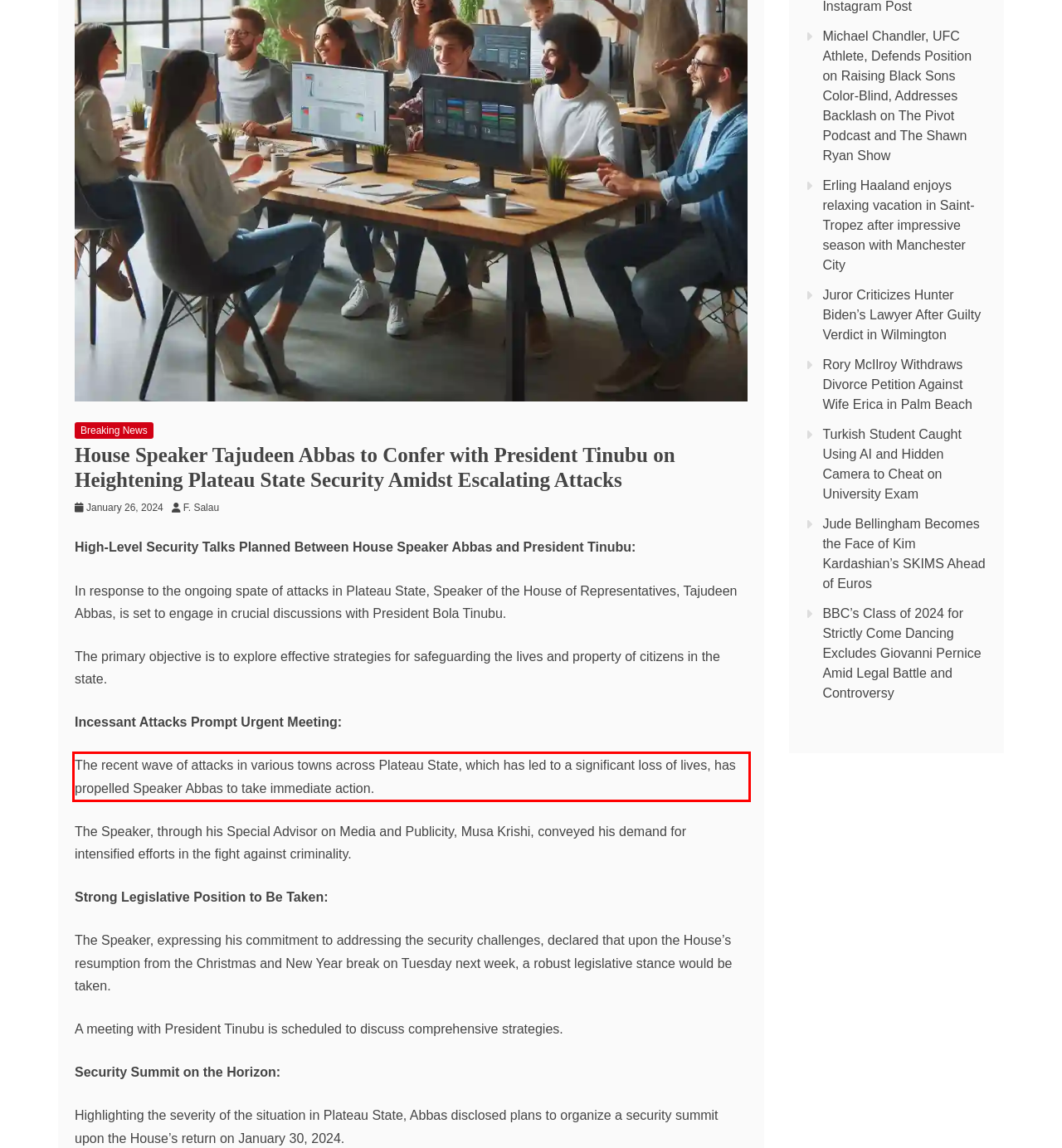There is a UI element on the webpage screenshot marked by a red bounding box. Extract and generate the text content from within this red box.

The recent wave of attacks in various towns across Plateau State, which has led to a significant loss of lives, has propelled Speaker Abbas to take immediate action.